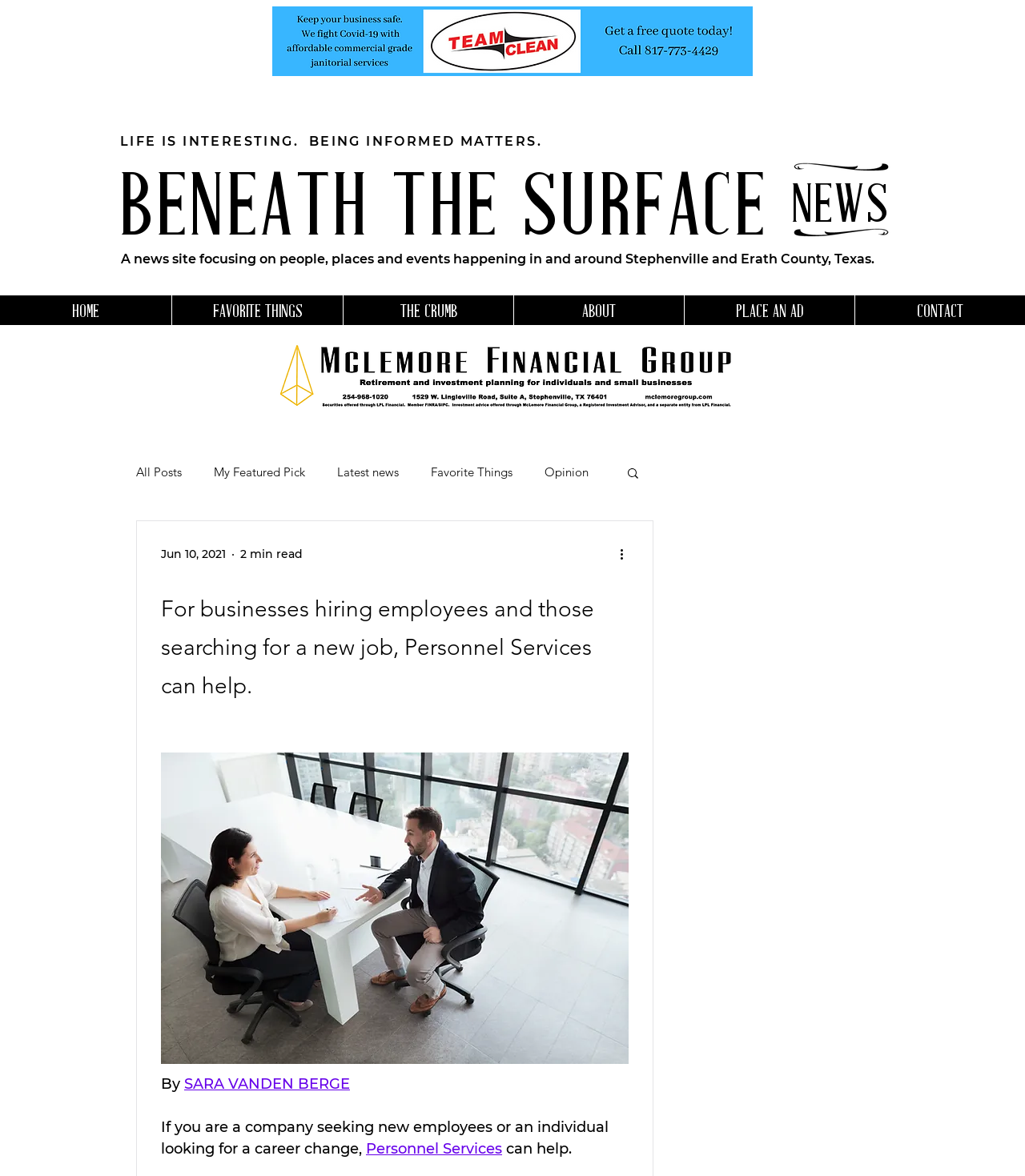Answer the following in one word or a short phrase: 
What is the topic of the featured post?

Career change